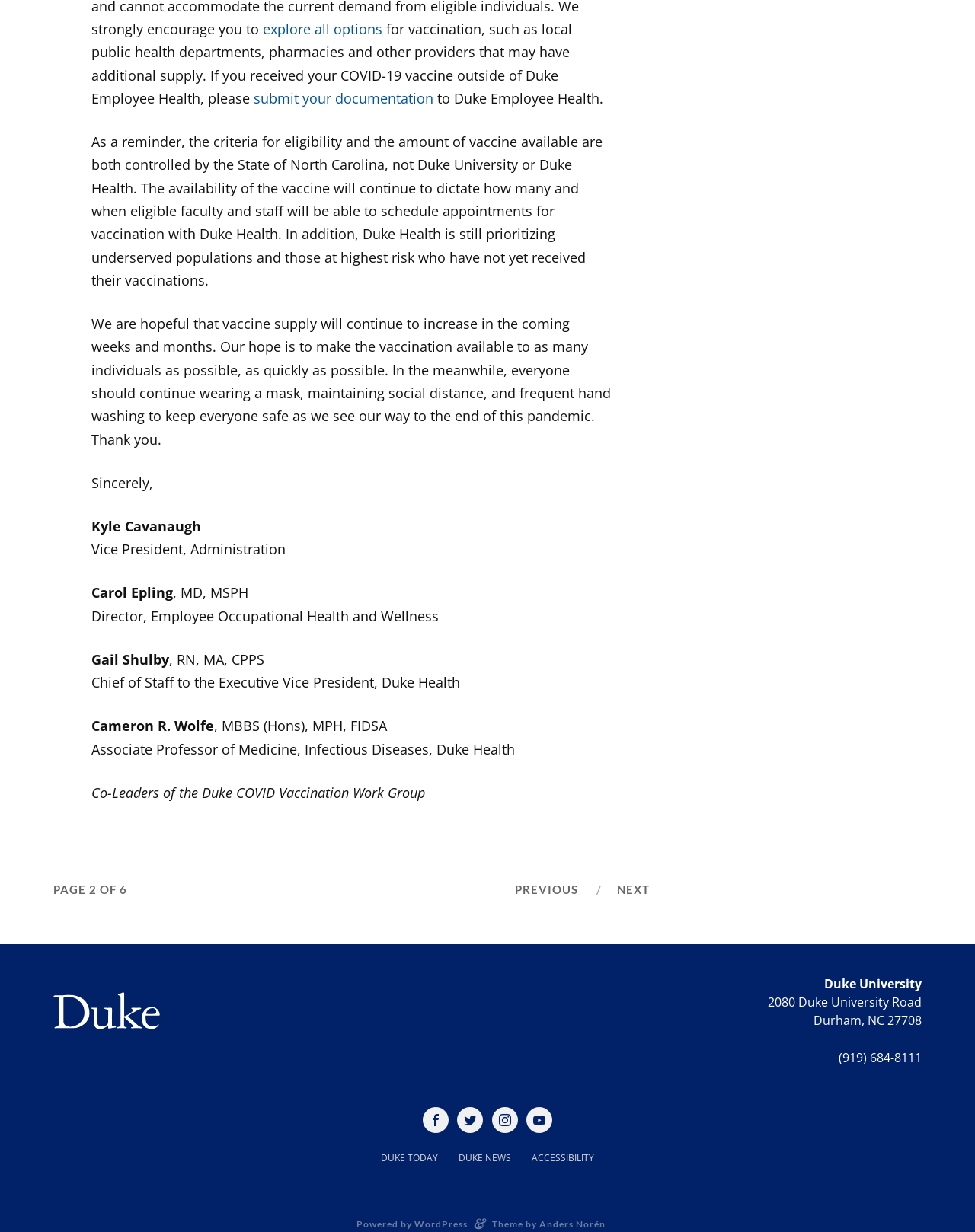Determine the bounding box coordinates of the clickable area required to perform the following instruction: "go to next page". The coordinates should be represented as four float numbers between 0 and 1: [left, top, right, bottom].

[0.633, 0.716, 0.667, 0.727]